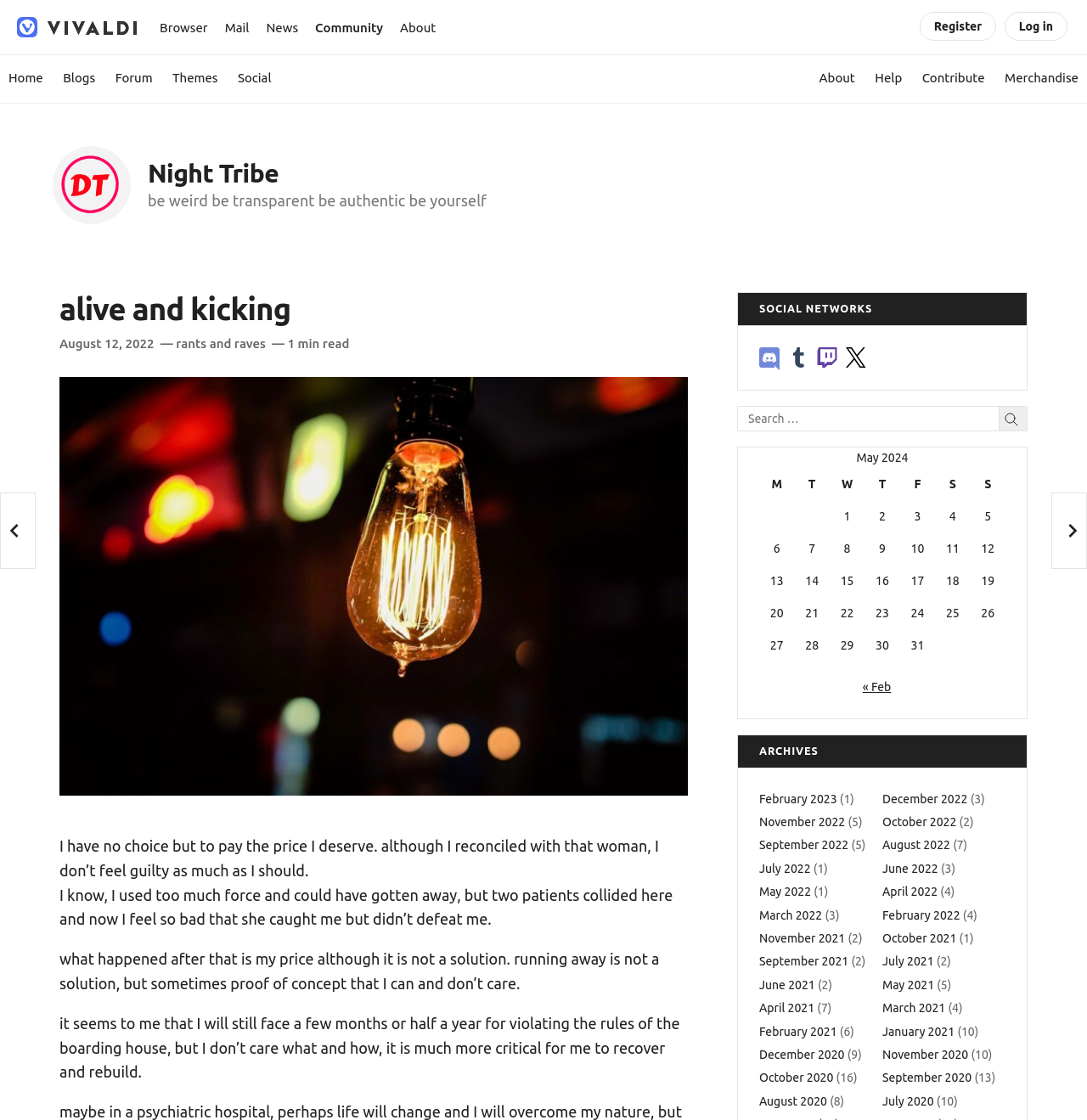Identify the bounding box coordinates for the region to click in order to carry out this instruction: "Add to cart". Provide the coordinates using four float numbers between 0 and 1, formatted as [left, top, right, bottom].

None